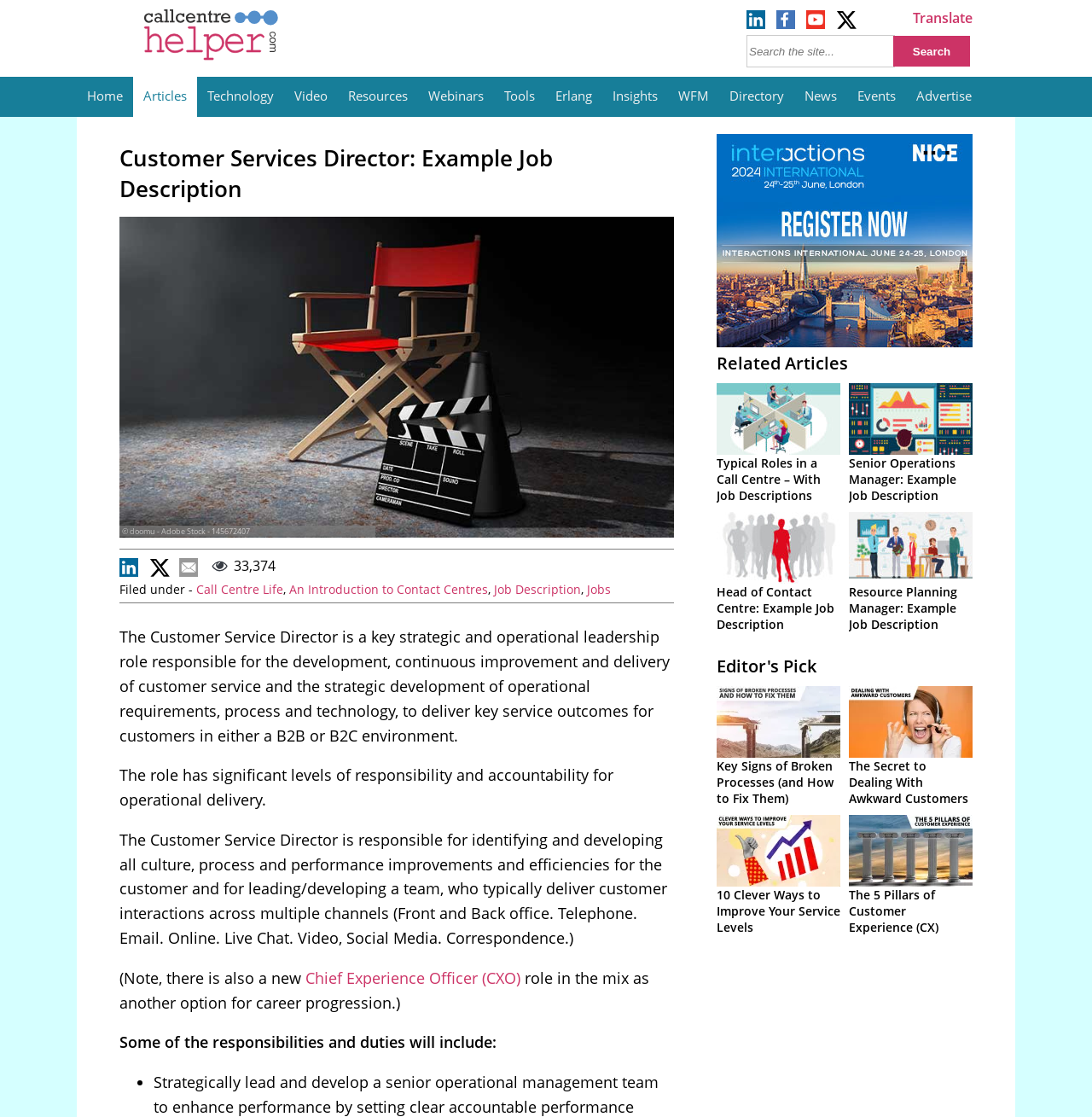Please specify the bounding box coordinates for the clickable region that will help you carry out the instruction: "View Customer Services Director job description".

[0.109, 0.128, 0.617, 0.183]